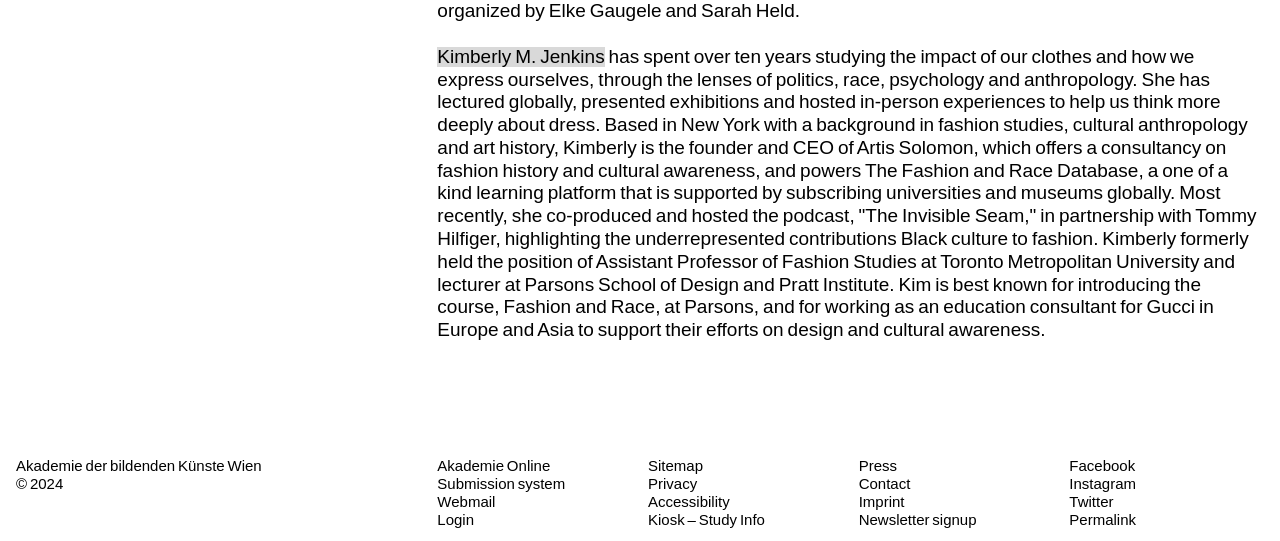Please identify the bounding box coordinates of the element's region that I should click in order to complete the following instruction: "check Webmail". The bounding box coordinates consist of four float numbers between 0 and 1, i.e., [left, top, right, bottom].

[0.342, 0.912, 0.387, 0.943]